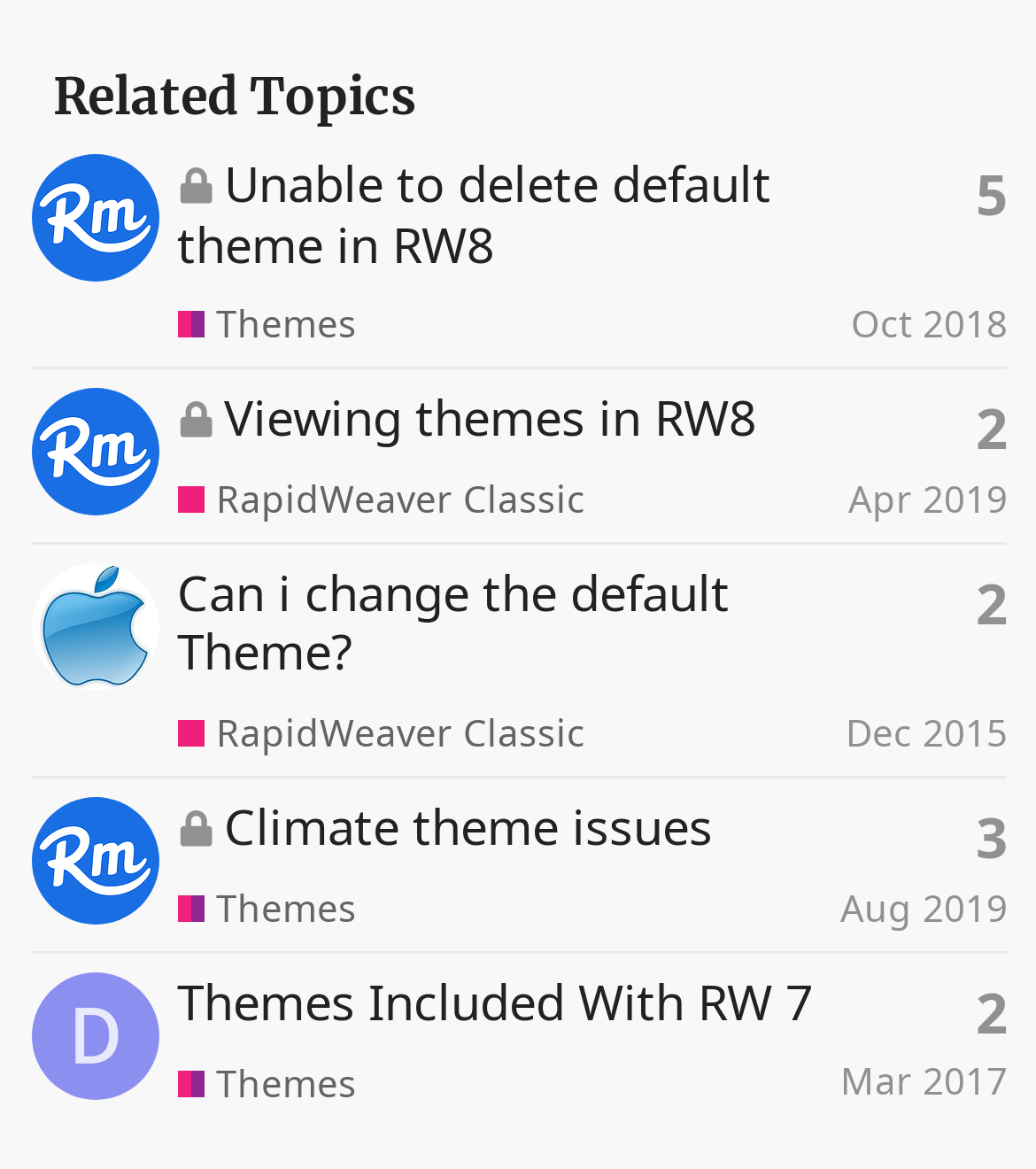What is the topic of the first row?
Give a one-word or short phrase answer based on the image.

Unable to delete default theme in RW8